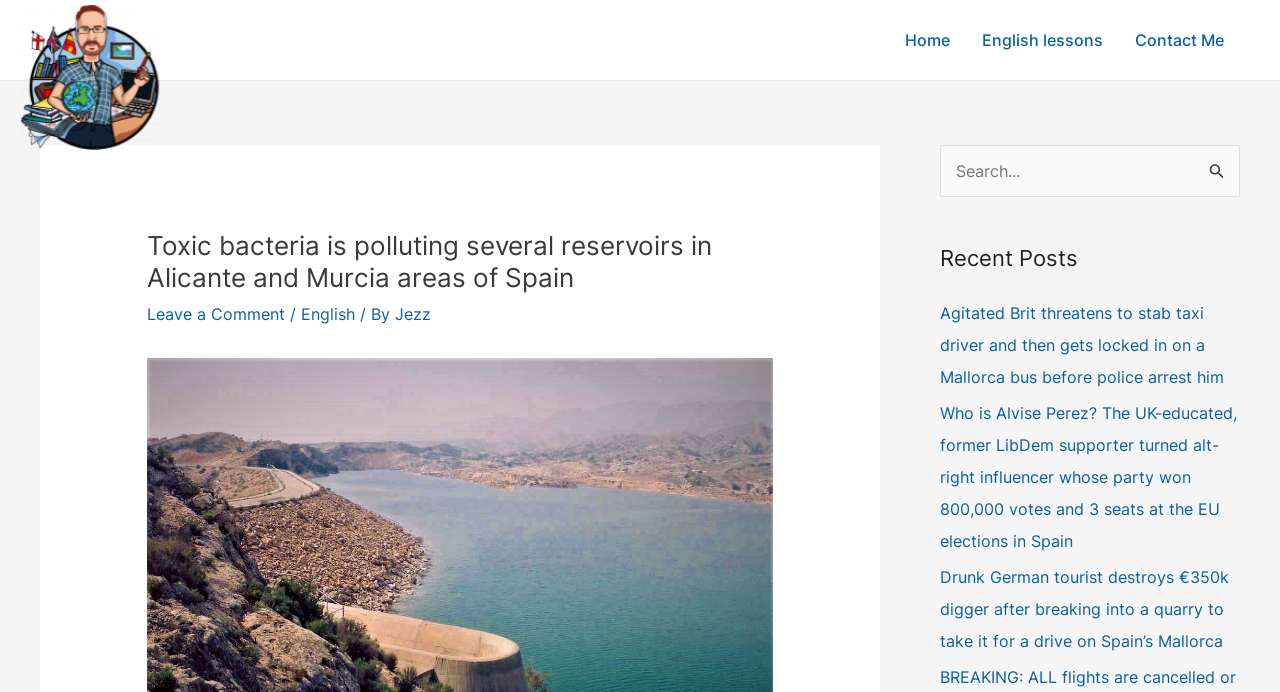What is the name of the website?
Refer to the image and offer an in-depth and detailed answer to the question.

I determined the name of the website by looking at the image element at the top of the webpage, which has the text 'The English Emigre'.